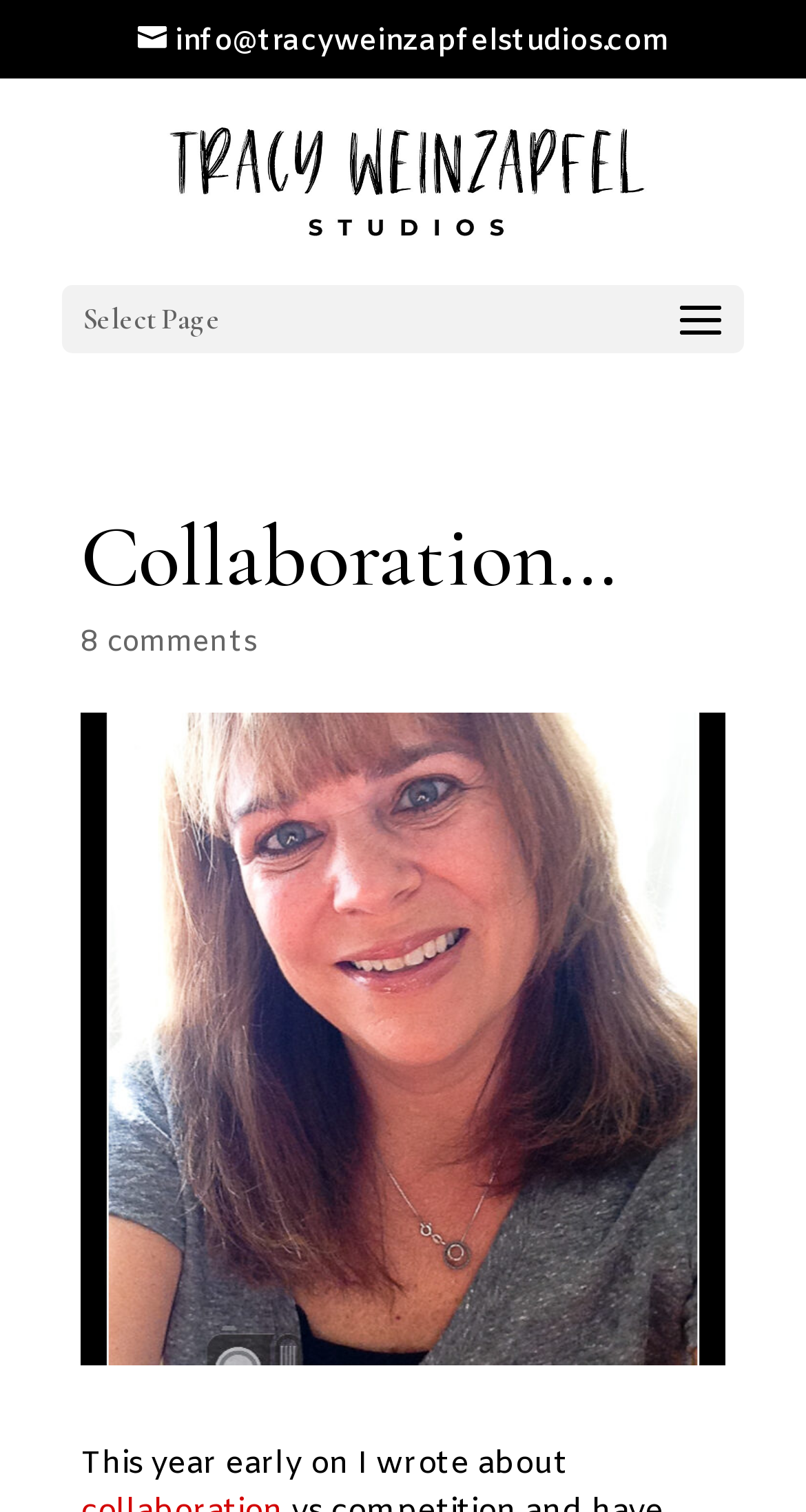What is the author reflecting on?
Using the image, elaborate on the answer with as much detail as possible.

The author is reflecting on a topic they wrote about earlier in the year, which is collaboration vs competition. This can be inferred from the text 'This year early on I wrote about collaboration vs competition...'.